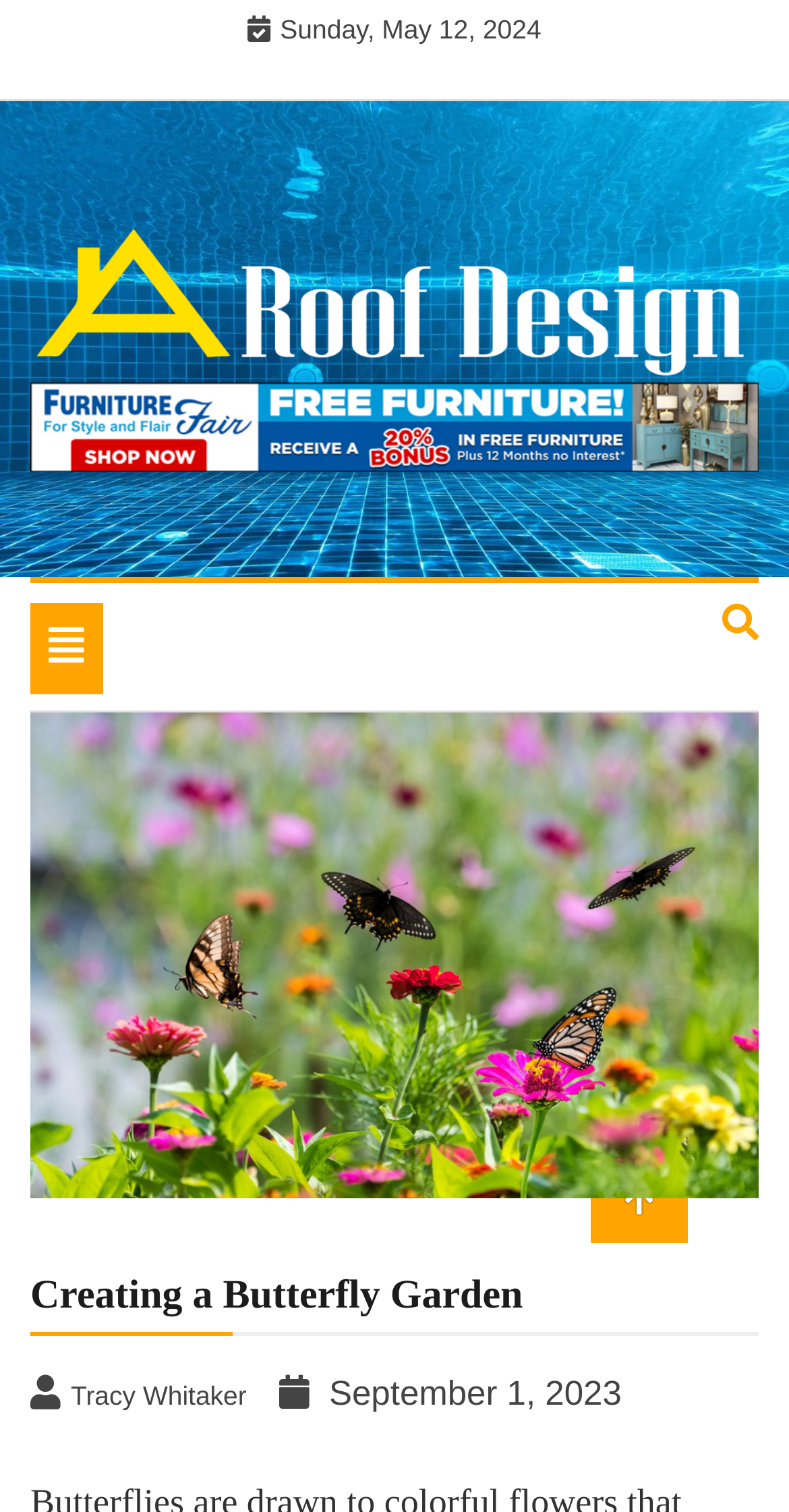Find the bounding box coordinates of the element's region that should be clicked in order to follow the given instruction: "check the time". The coordinates should consist of four float numbers between 0 and 1, i.e., [left, top, right, bottom].

[0.417, 0.91, 0.788, 0.935]